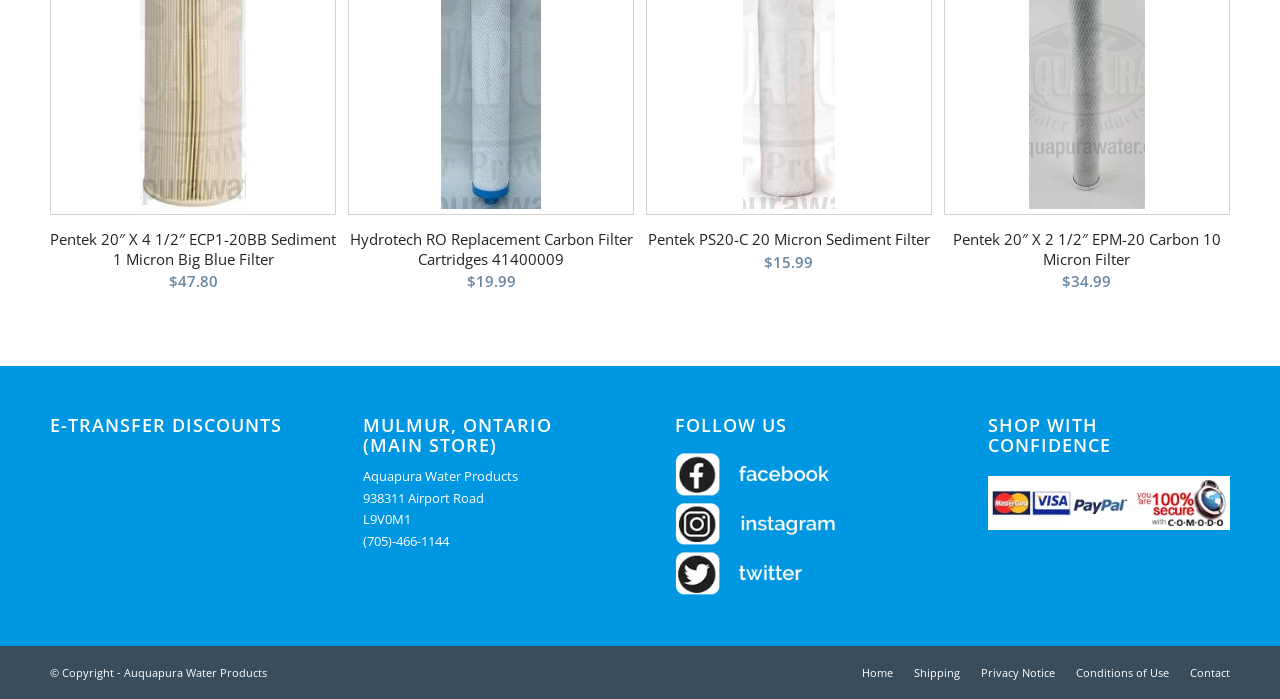What is the copyright information of the website?
Using the image as a reference, deliver a detailed and thorough answer to the question.

The copyright information is mentioned in the StaticText element with the text '© Copyright - Auquapura Water Products', which is located at the bottom of the webpage.